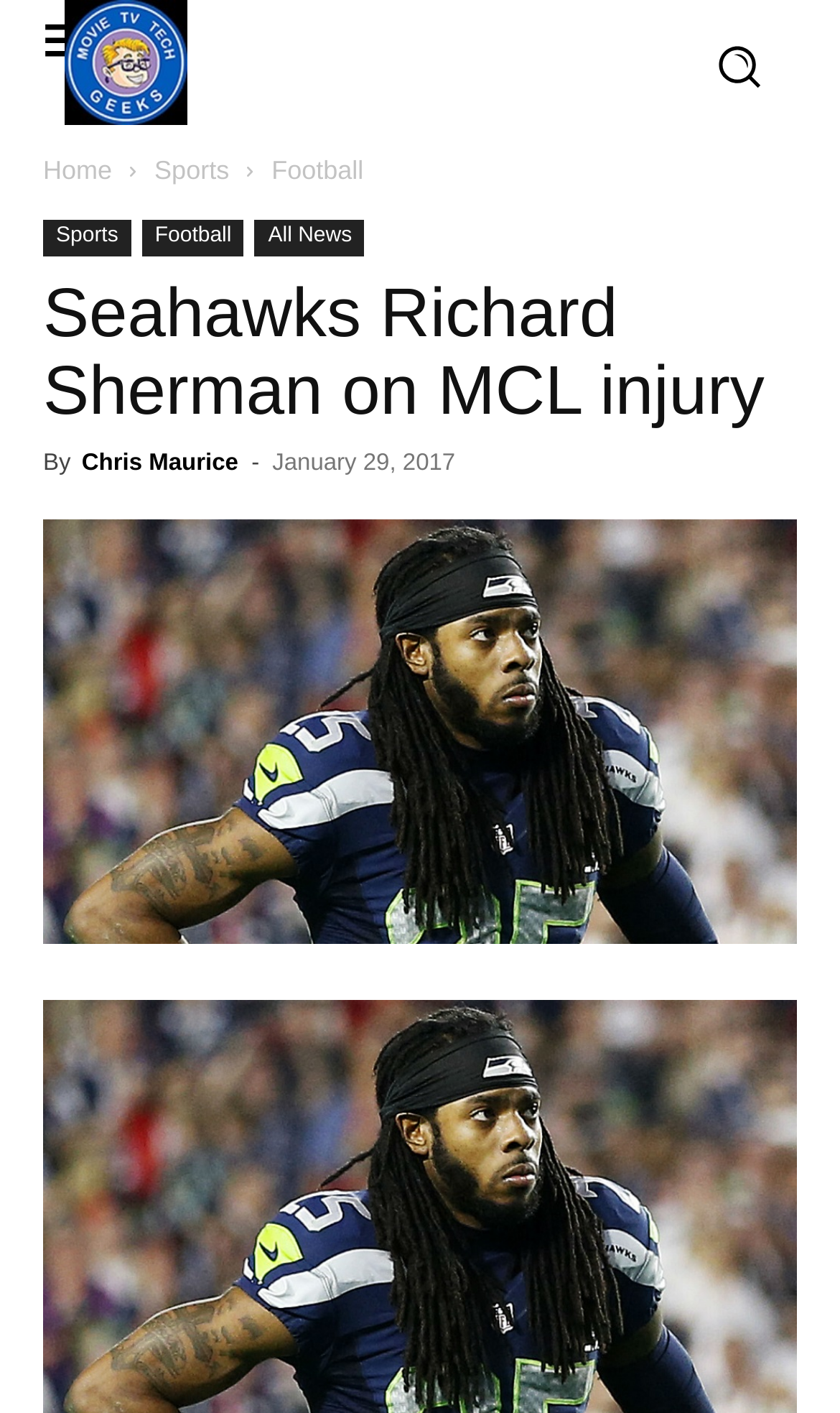Explain the webpage in detail.

The webpage is about Richard Sherman's comments on the NFL injury investigation of the Seahawks. At the top left of the page, there is a small image, and next to it, a logo of "Movie TV Tech Geeks News" with a link to the website. On the top right, there is another small image.

Below the logo, there are three links: "Home", "Sports", and "Football", which are aligned horizontally. The "Football" link has a dropdown menu with additional links to "Sports", "Football", and "All News".

The main content of the page is a news article with a heading "Seahawks Richard Sherman on MCL injury" at the top. Below the heading, there is a byline with the author's name, "Chris Maurice", and the date of the article, "January 29, 2017". The article is accompanied by a large image related to the topic, which takes up most of the page.

There are a total of four images on the page, including the two small images at the top and the logo. The page has a simple layout with a clear hierarchy of elements, making it easy to navigate.